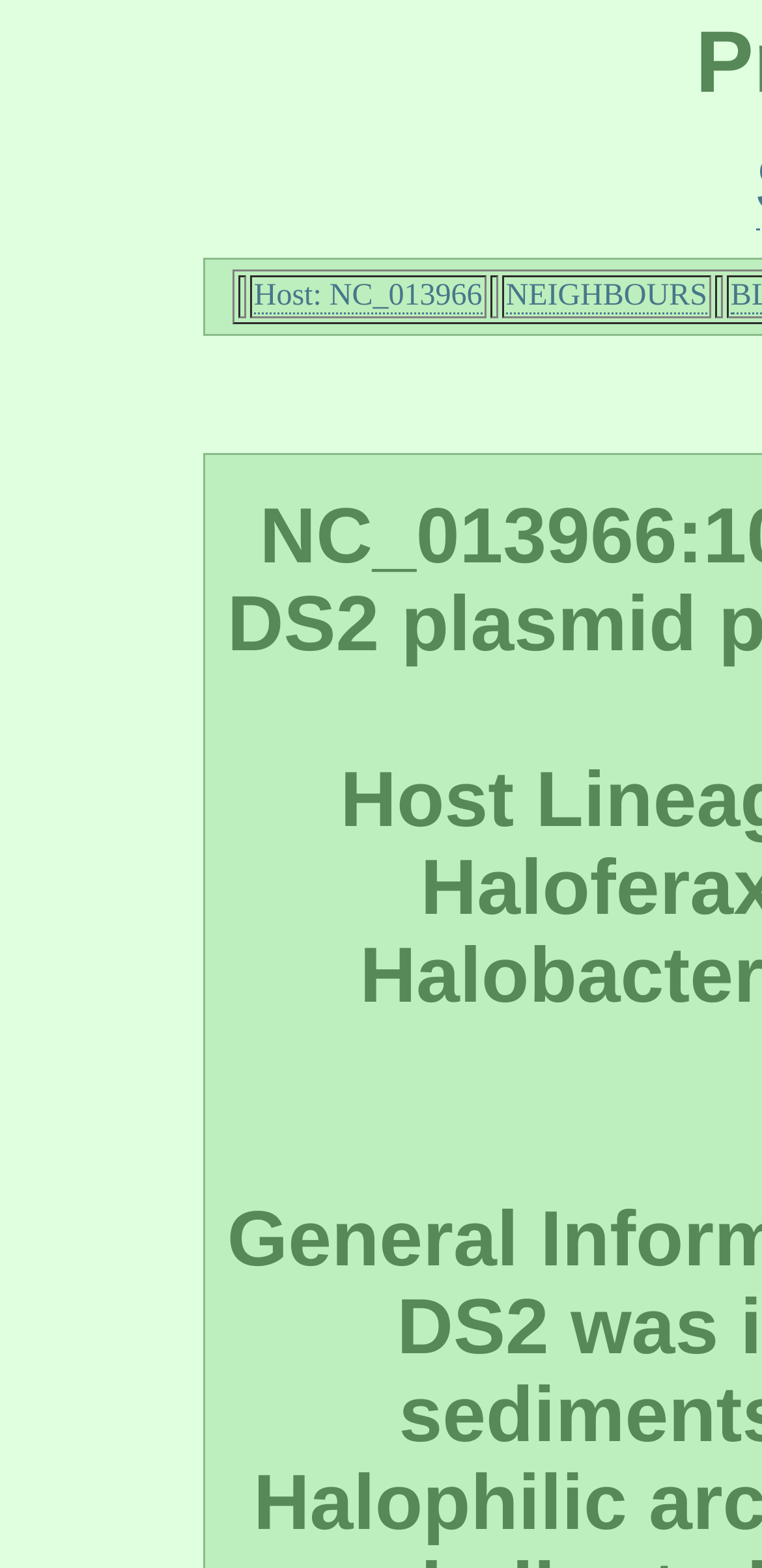Please give a short response to the question using one word or a phrase:
How many links are in the grid?

2